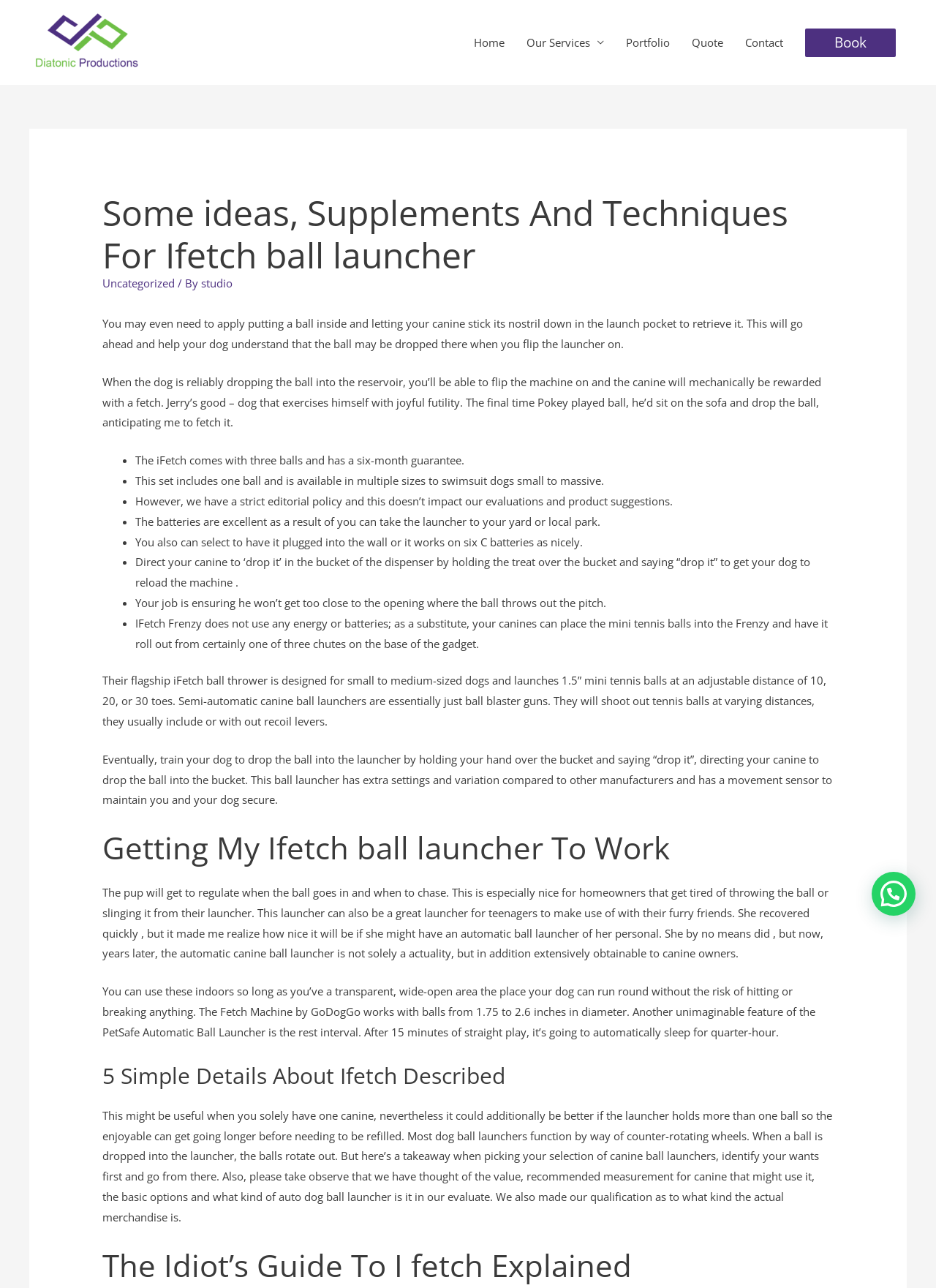Can you give a detailed response to the following question using the information from the image? How many balls come with the iFetch?

According to the text, 'The iFetch comes with three balls and has a six-month guarantee.' This information is provided in the list of features and specifications of the iFetch.